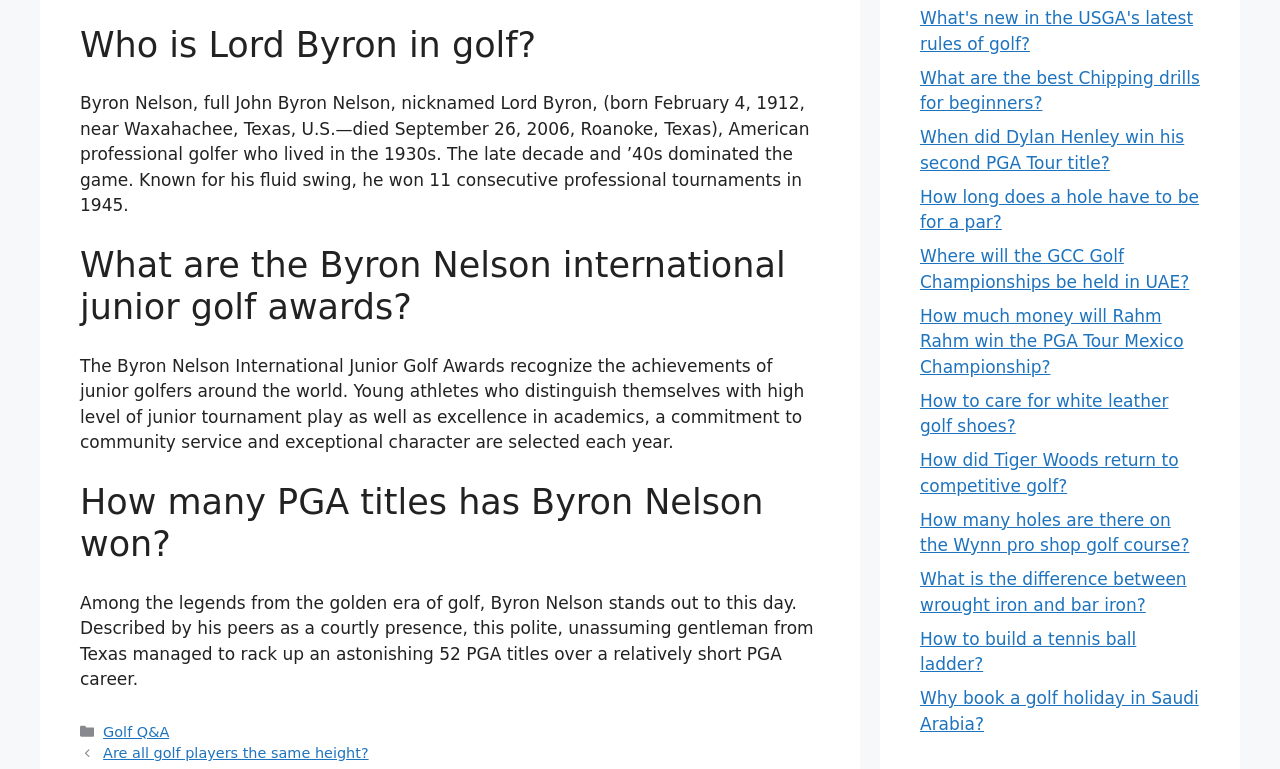Give the bounding box coordinates for the element described as: "Golf Q&A".

[0.081, 0.941, 0.132, 0.962]